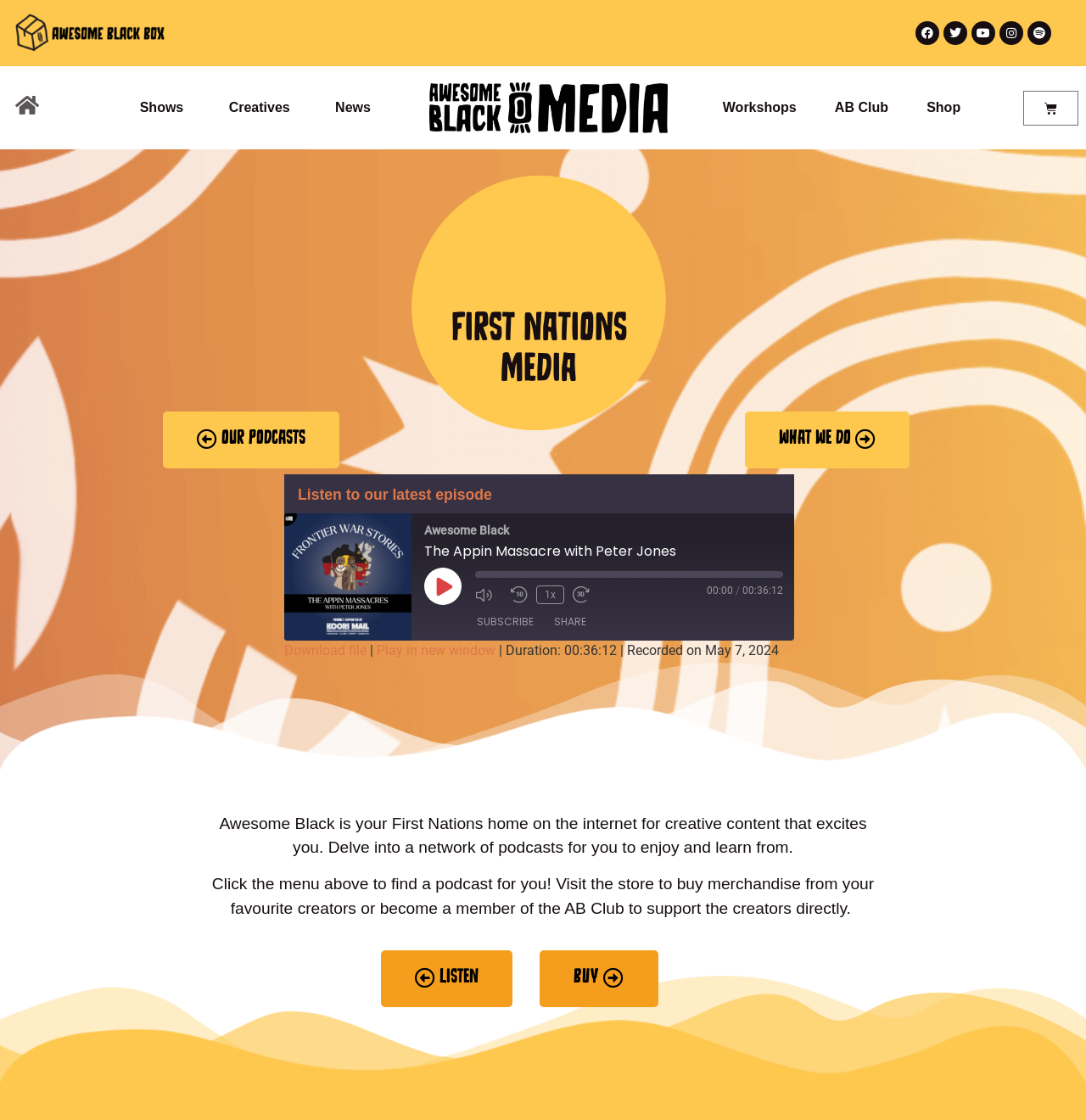What is the duration of the podcast?
Please provide a single word or phrase as your answer based on the screenshot.

00:36:12